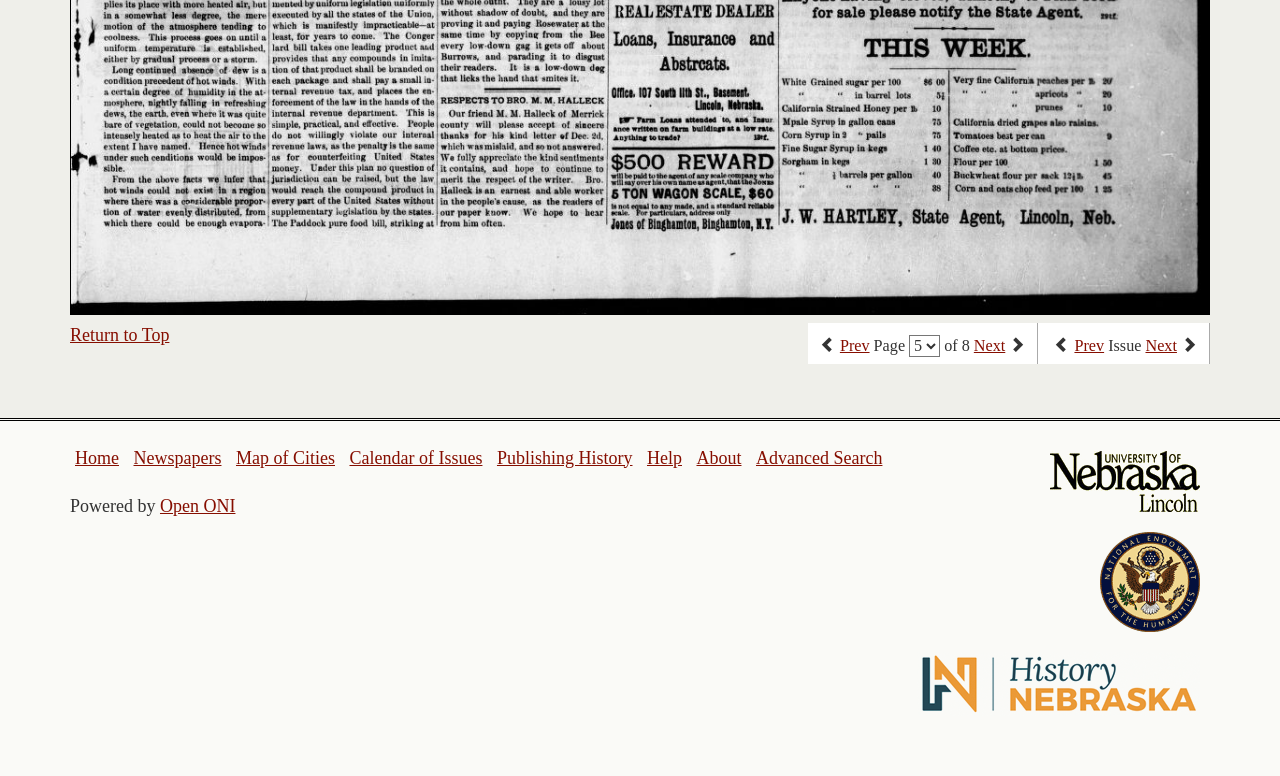Specify the bounding box coordinates (top-left x, top-left y, bottom-right x, bottom-right y) of the UI element in the screenshot that matches this description: Return to Top

[0.055, 0.419, 0.132, 0.445]